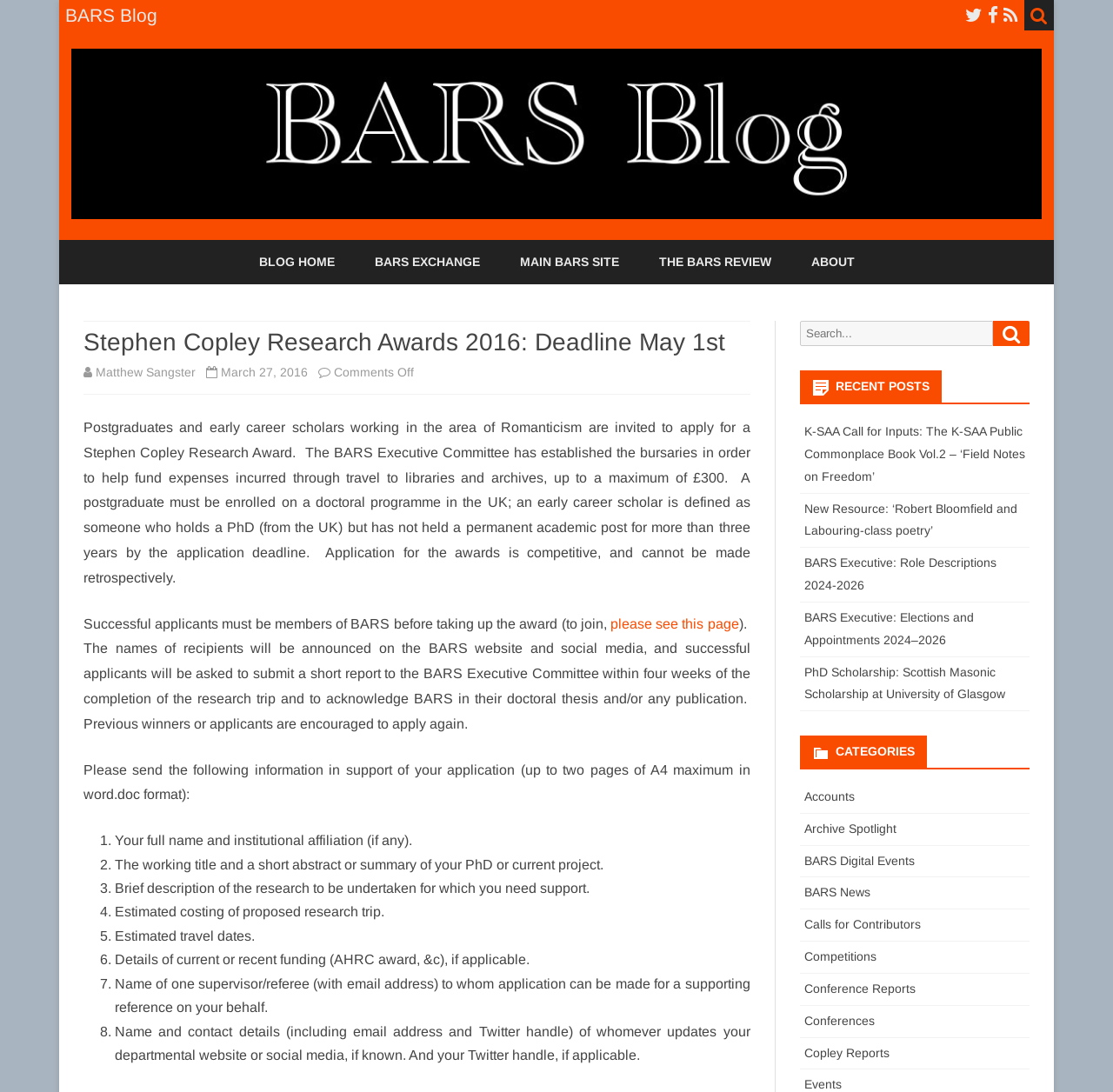Given the webpage screenshot and the description, determine the bounding box coordinates (top-left x, top-left y, bottom-right x, bottom-right y) that define the location of the UI element matching this description: Events

[0.722, 0.987, 0.756, 1.0]